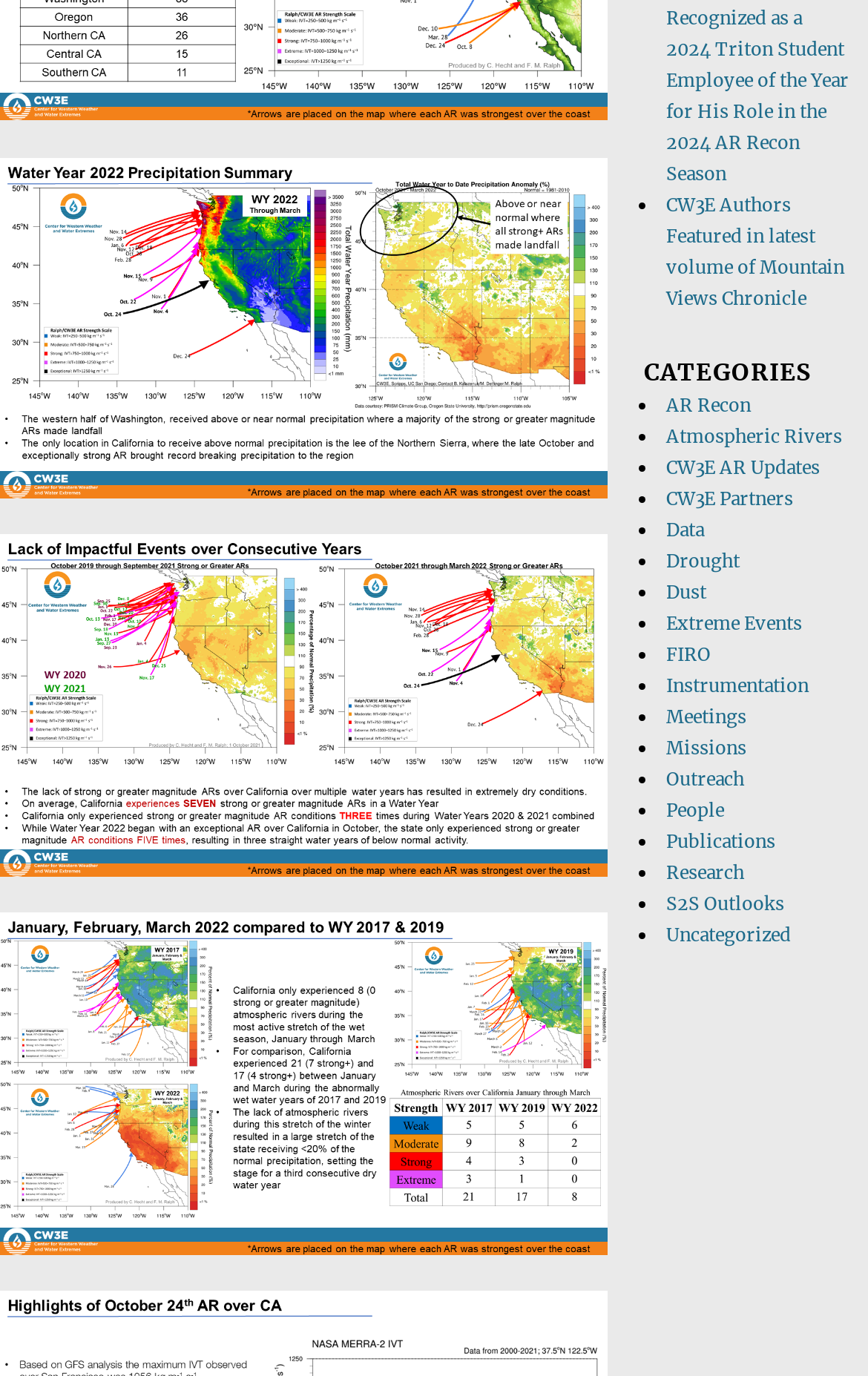For the given element description Outreach, determine the bounding box coordinates of the UI element. The coordinates should follow the format (top-left x, top-left y, bottom-right x, bottom-right y) and be within the range of 0 to 1.

[0.767, 0.559, 0.857, 0.575]